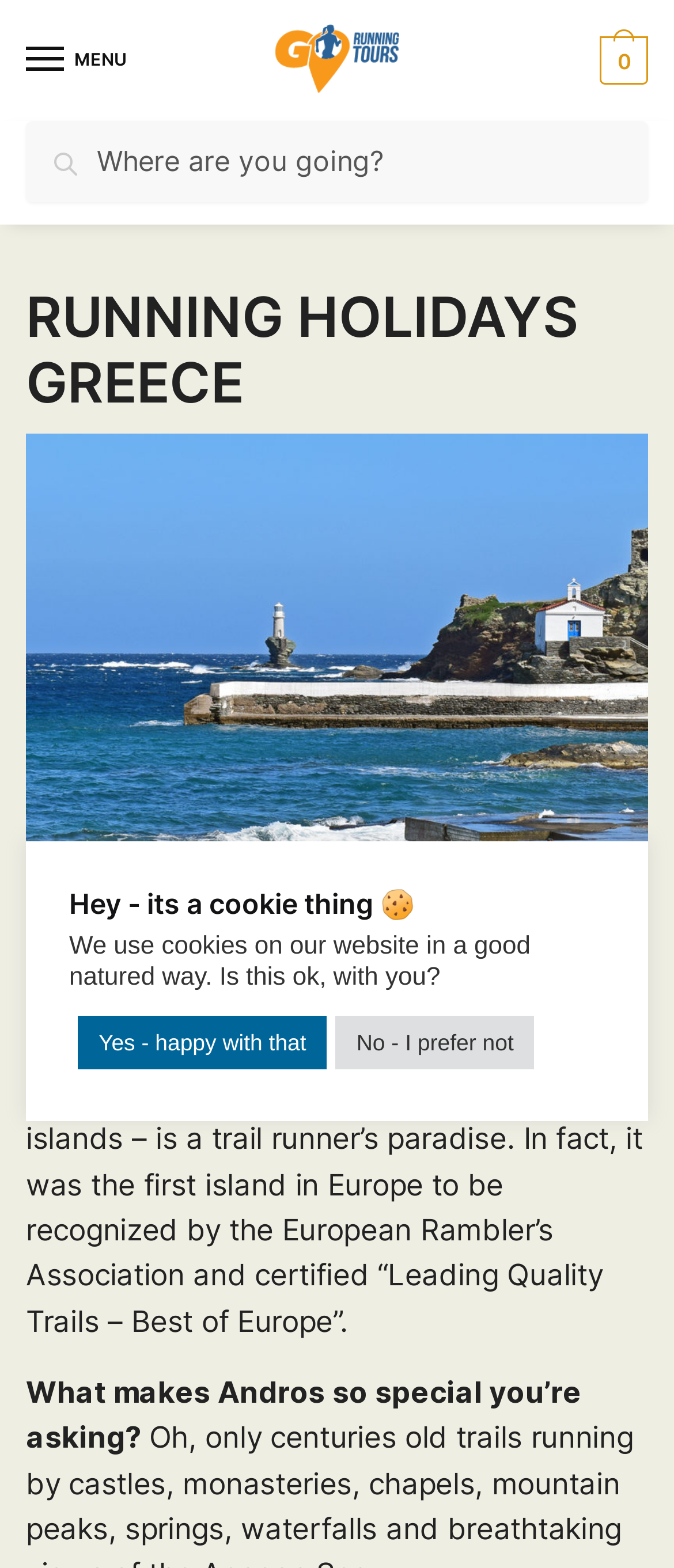Given the content of the image, can you provide a detailed answer to the question?
What is the purpose of the search box?

The search box is located at the top of the webpage, and it has a label 'Search for:' which suggests that users can input keywords to search for specific content on the website.